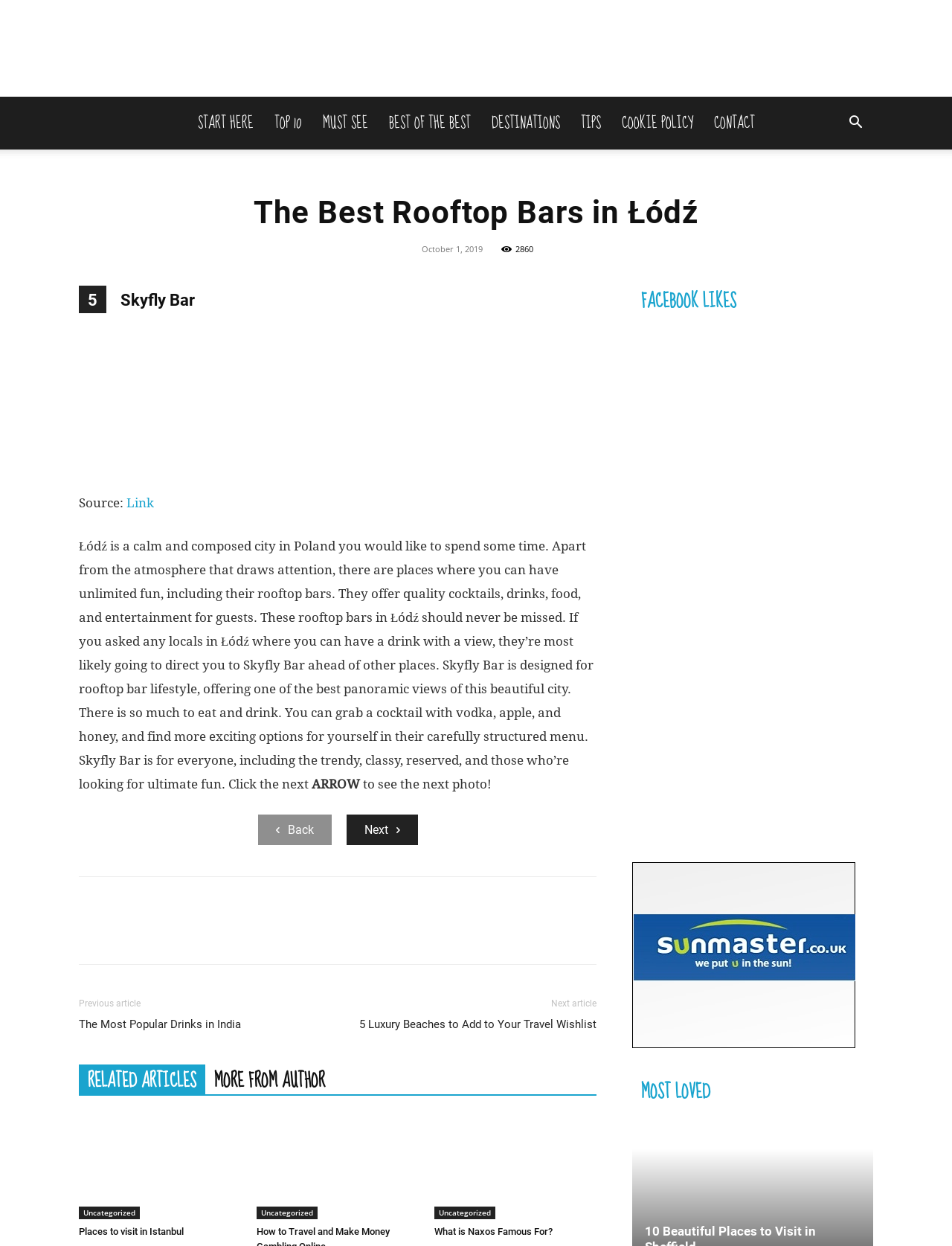How many social media links are listed in the footer?
Could you answer the question in a detailed manner, providing as much information as possible?

In the footer section, there are five social media links listed: '', '', '', '', and '', which likely represent different social media platforms.